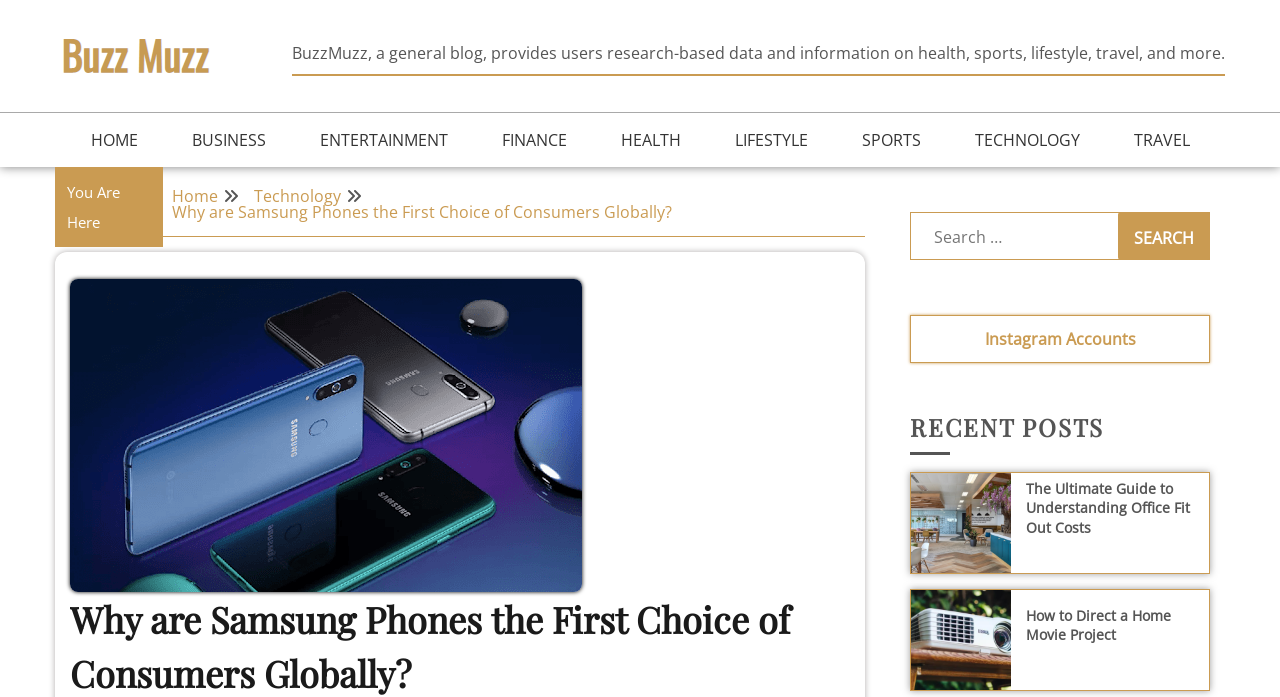Please provide a one-word or phrase answer to the question: 
How many links are in the top navigation menu?

9